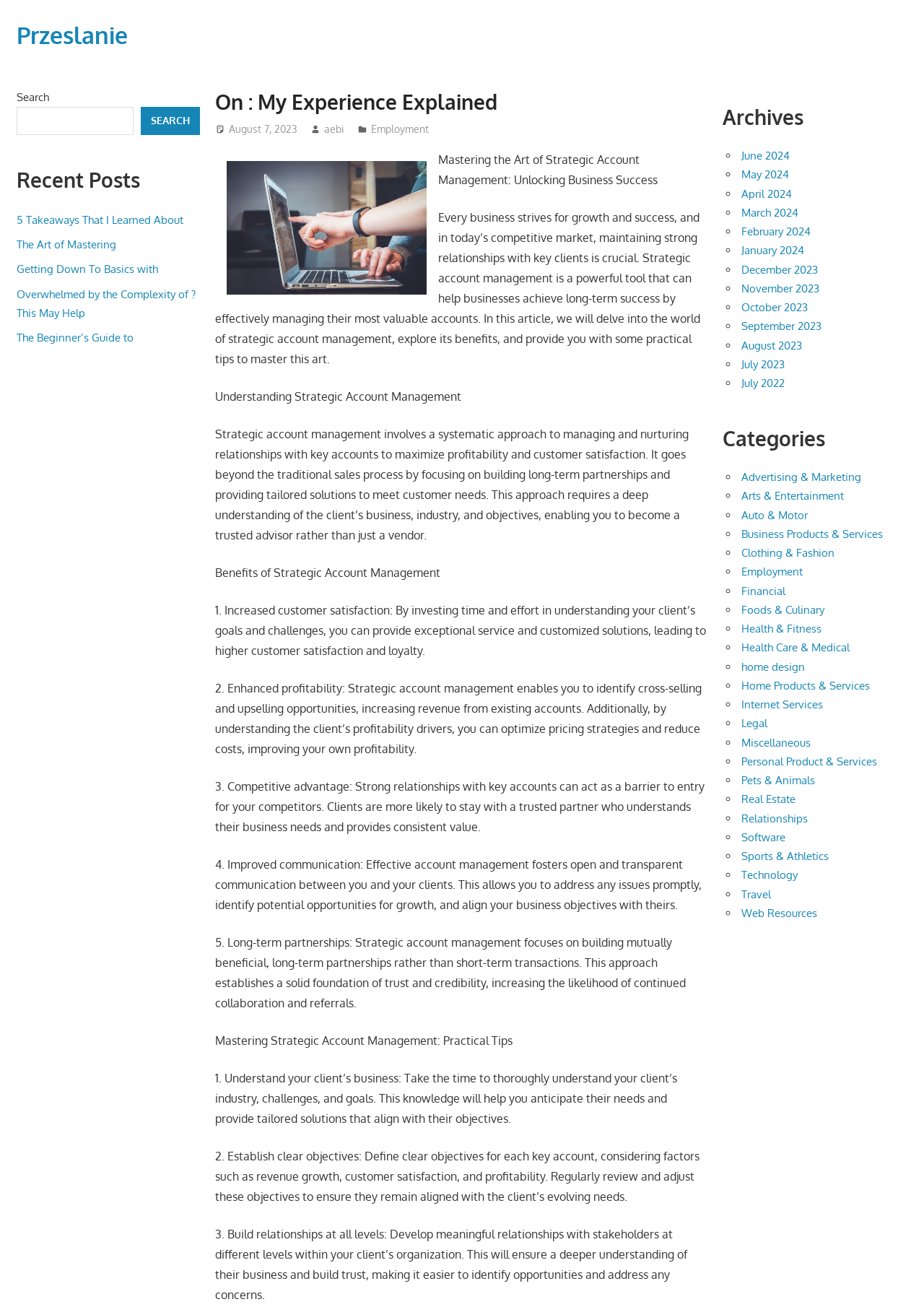Please find the bounding box coordinates of the element that you should click to achieve the following instruction: "Search for something". The coordinates should be presented as four float numbers between 0 and 1: [left, top, right, bottom].

[0.018, 0.082, 0.144, 0.103]